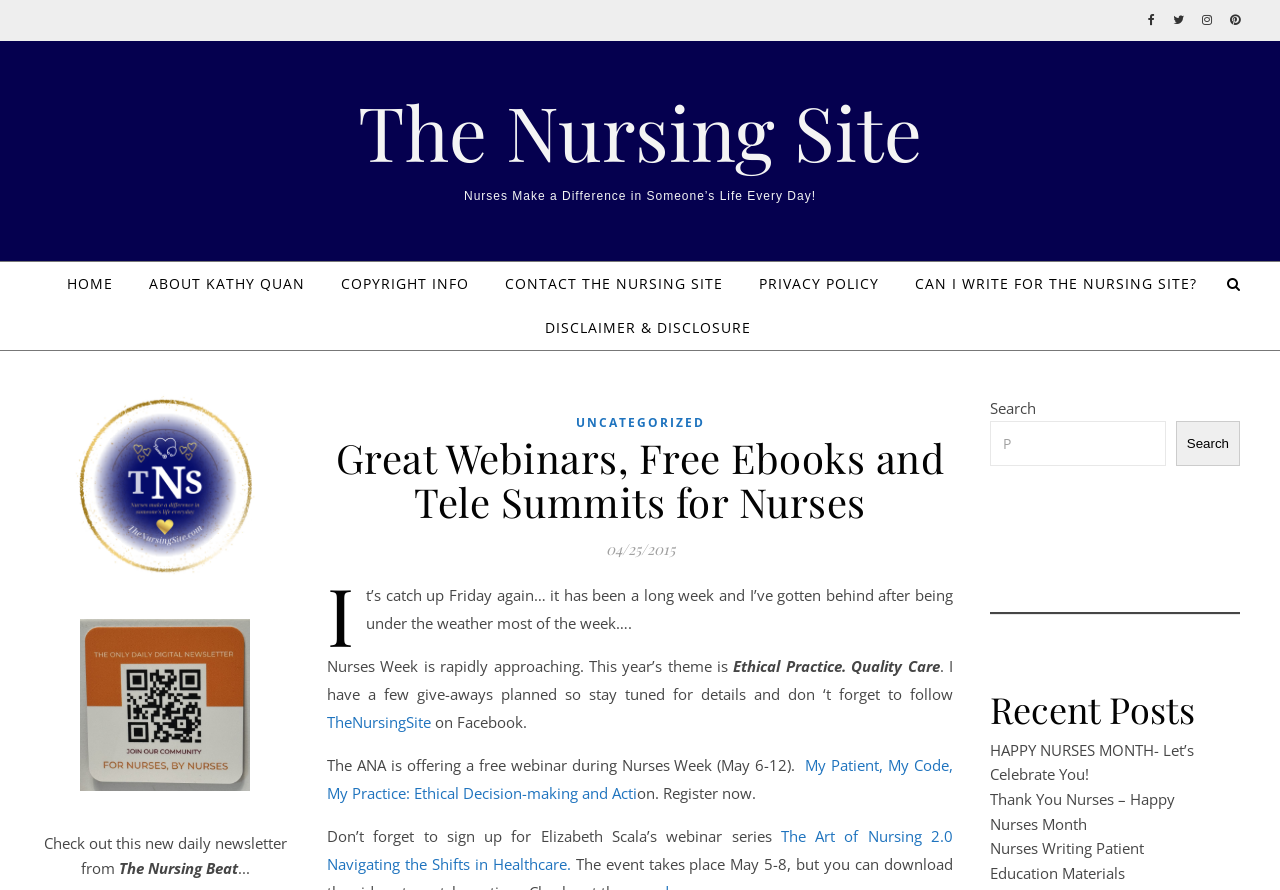Please identify the bounding box coordinates of the element's region that needs to be clicked to fulfill the following instruction: "Read the 'UNCATEGORIZED' post". The bounding box coordinates should consist of four float numbers between 0 and 1, i.e., [left, top, right, bottom].

[0.45, 0.465, 0.55, 0.484]